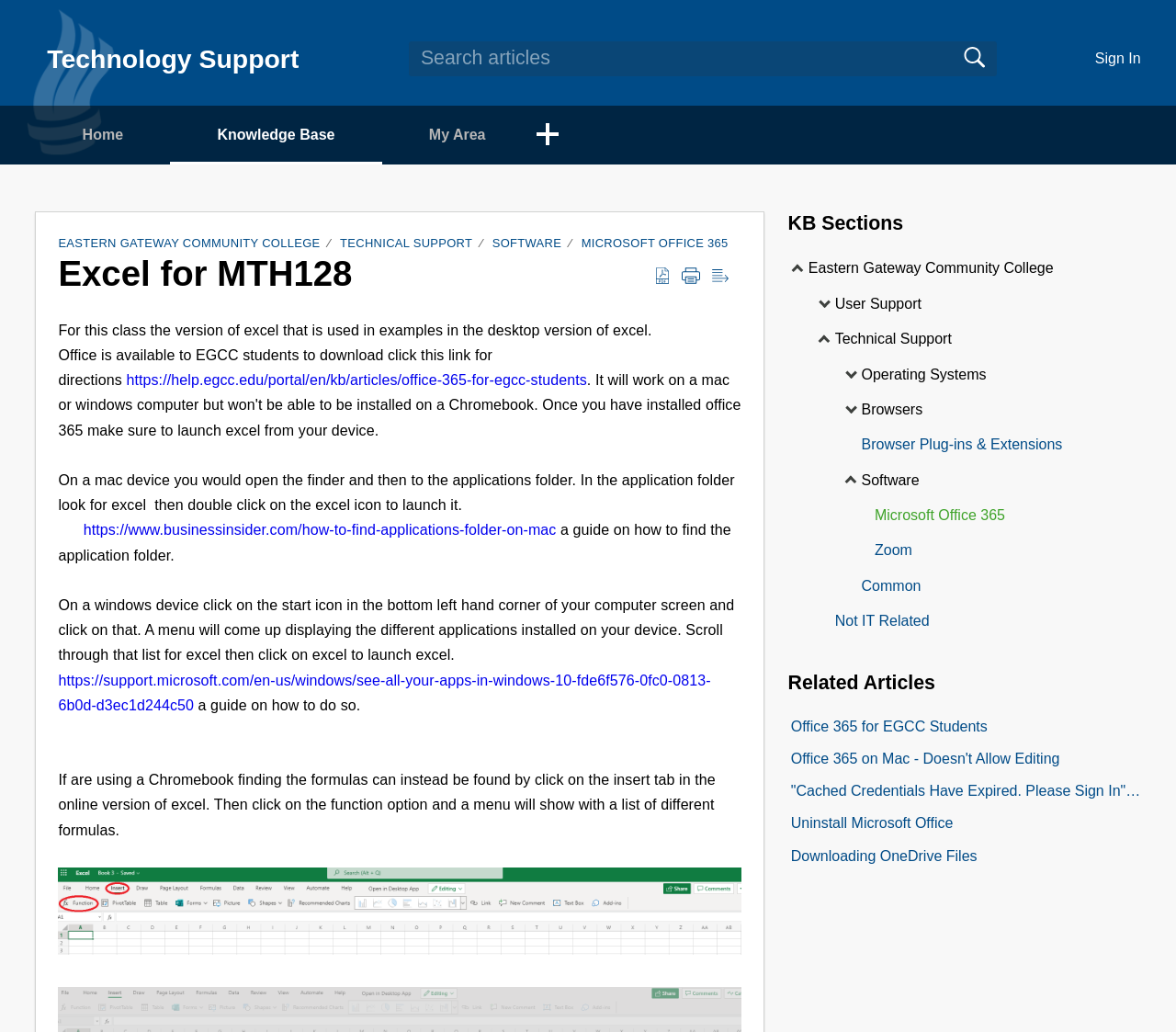For the given element description Knowledge Base, determine the bounding box coordinates of the UI element. The coordinates should follow the format (top-left x, top-left y, bottom-right x, bottom-right y) and be within the range of 0 to 1.

[0.185, 0.123, 0.285, 0.138]